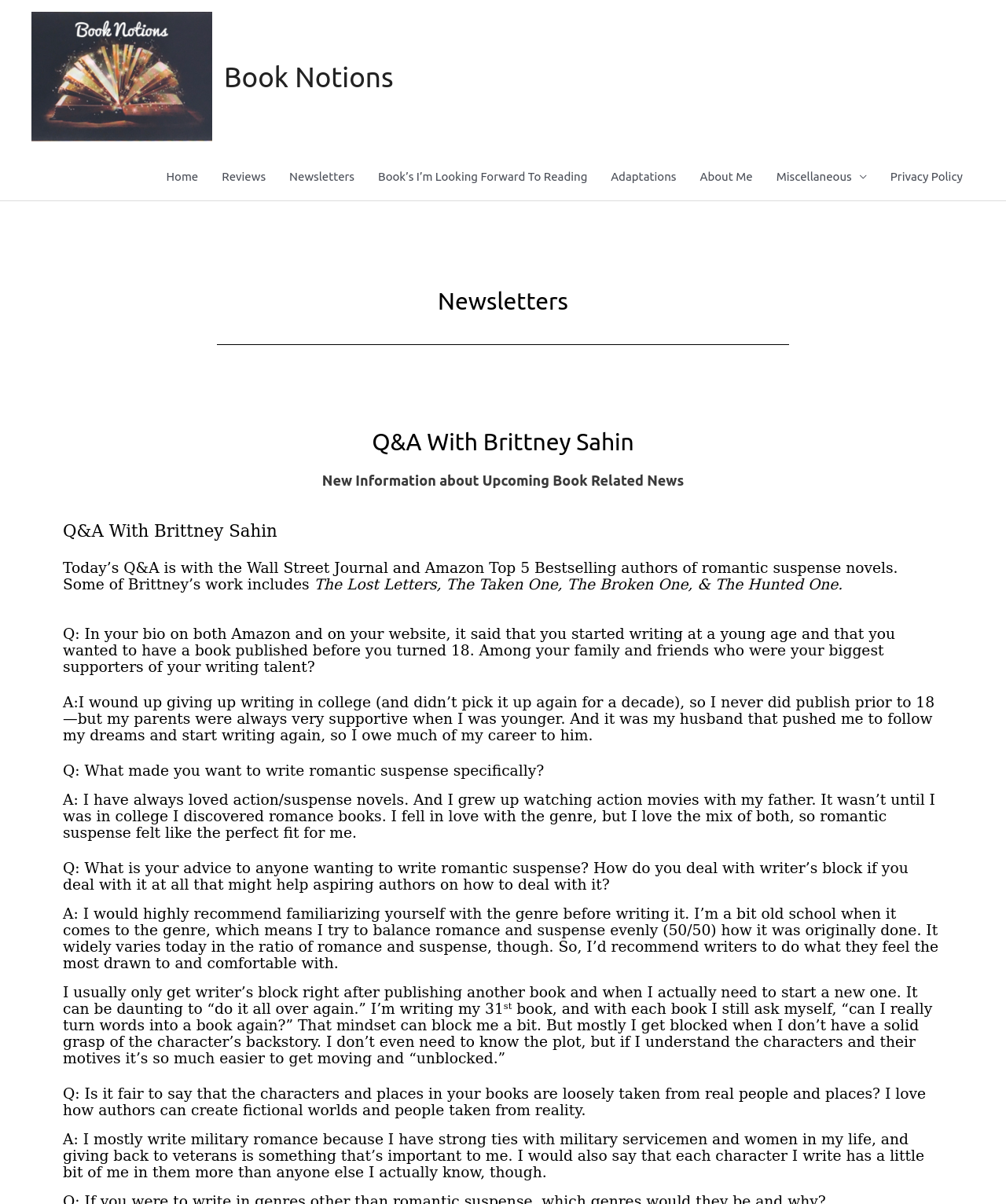What motivates Brittney Sahin to write? Observe the screenshot and provide a one-word or short phrase answer.

Giving back to veterans